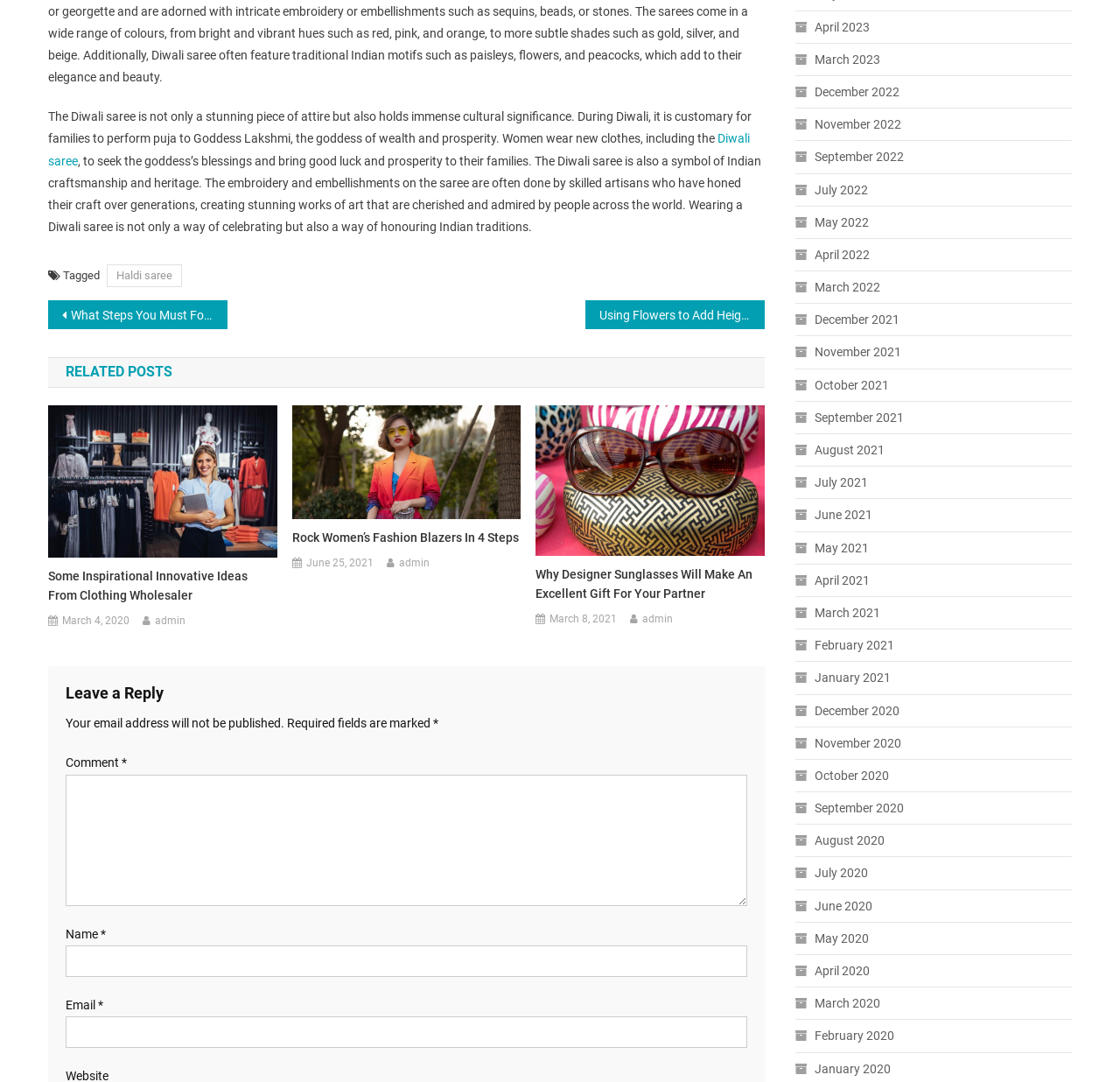Specify the bounding box coordinates of the element's region that should be clicked to achieve the following instruction: "Read the article about Why Designer Sunglasses Will Make an Excellent Gift for Your Partner". The bounding box coordinates consist of four float numbers between 0 and 1, in the format [left, top, right, bottom].

[0.478, 0.522, 0.683, 0.557]